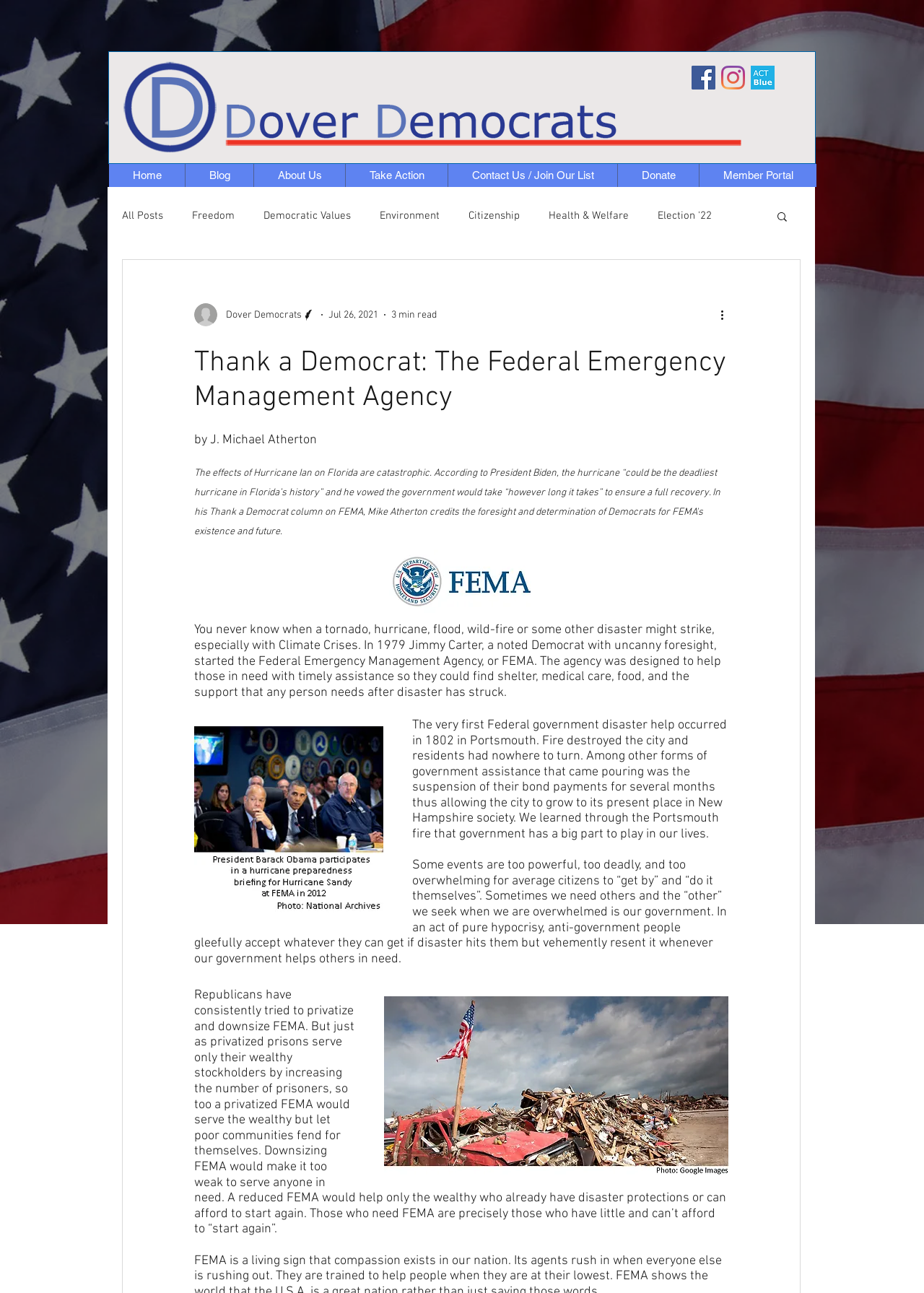Locate the bounding box of the UI element described in the following text: "Learn more about us".

None